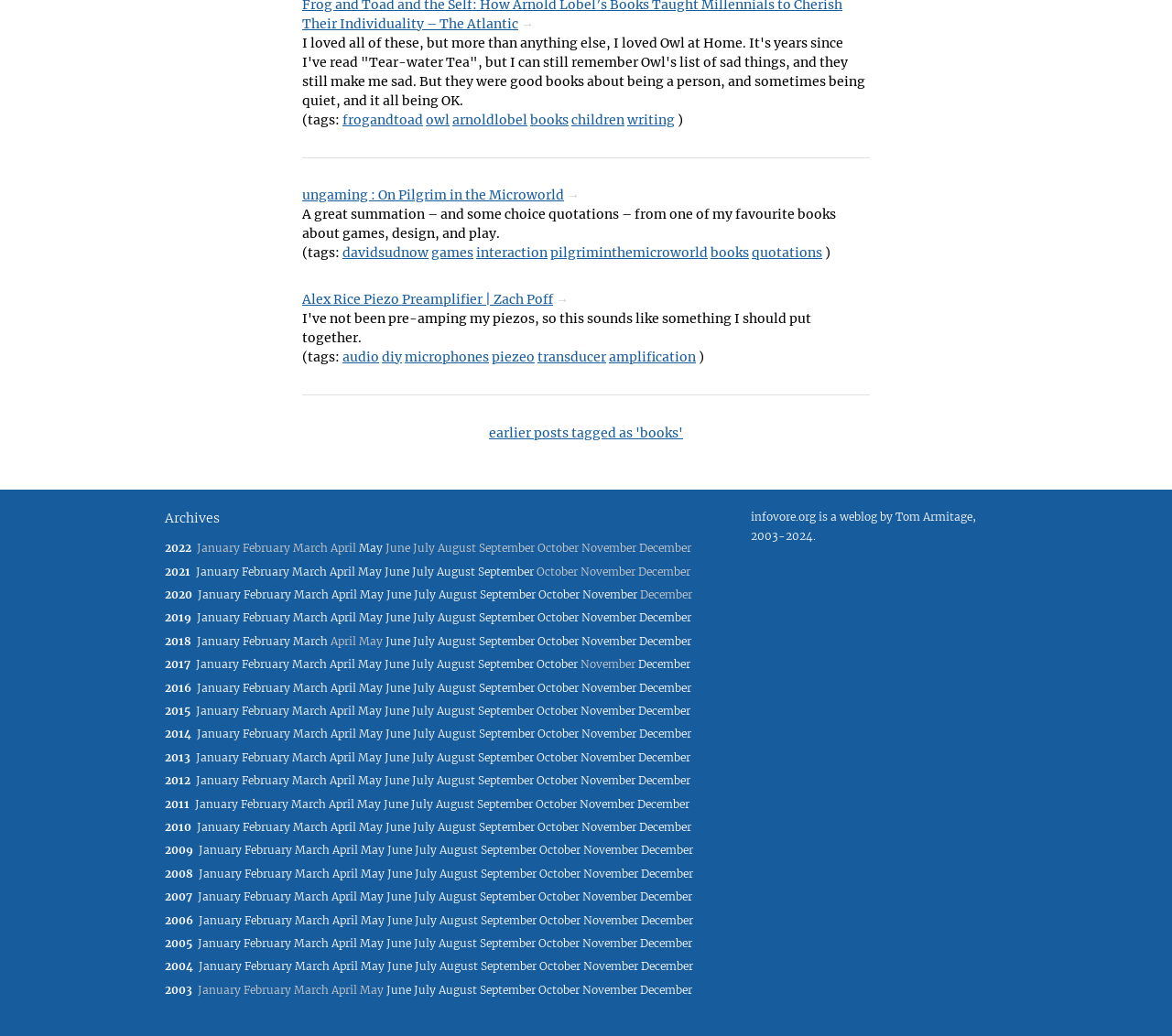What is the topic of the link 'ungaming : On Pilgrim in the Microworld'?
Look at the screenshot and provide an in-depth answer.

The link 'ungaming : On Pilgrim in the Microworld' is related to games, as it discusses a book about games, design, and play, indicating that the topic of the link is games.